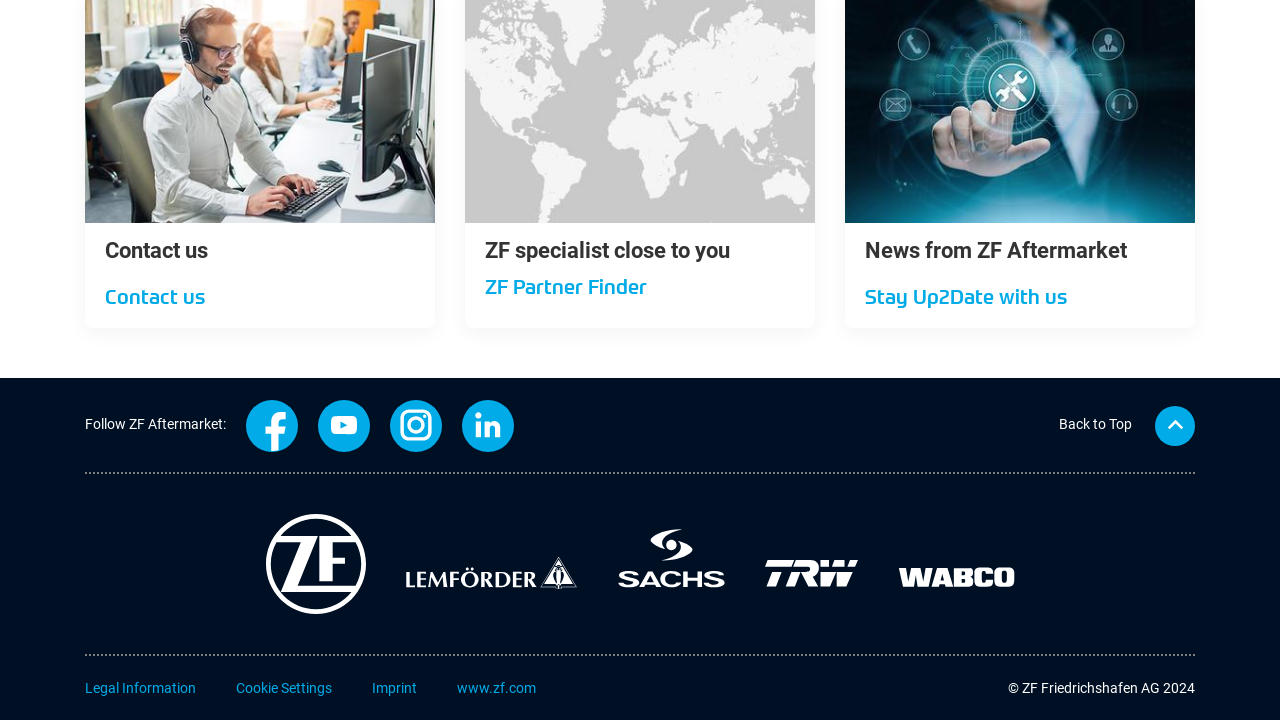Point out the bounding box coordinates of the section to click in order to follow this instruction: "Stay Up2Date with us".

[0.676, 0.395, 0.918, 0.428]